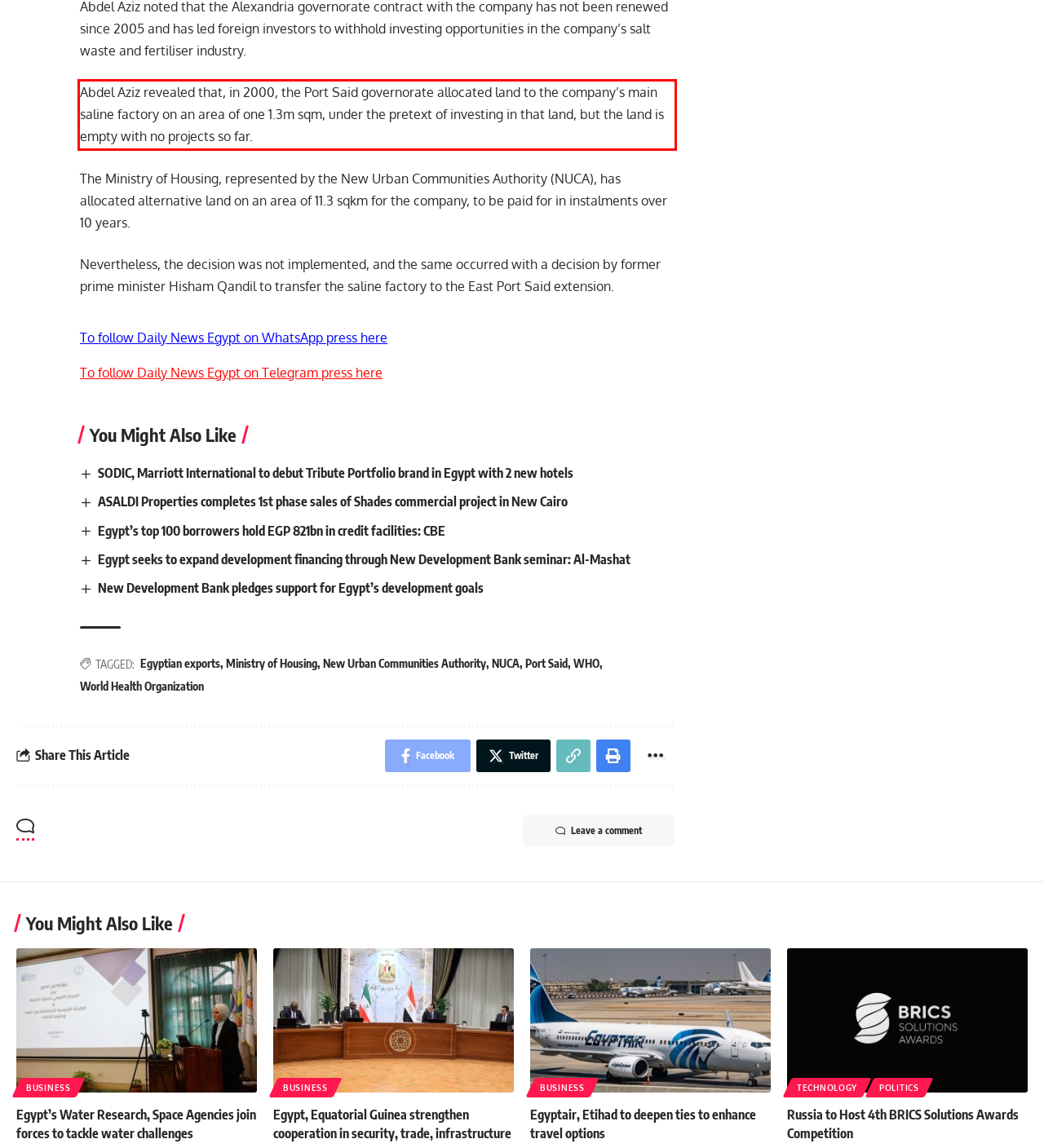Review the screenshot of the webpage and recognize the text inside the red rectangle bounding box. Provide the extracted text content.

Abdel Aziz revealed that, in 2000, the Port Said governorate allocated land to the company’s main saline factory on an area of one 1.3m sqm, under the pretext of investing in that land, but the land is empty with no projects so far.